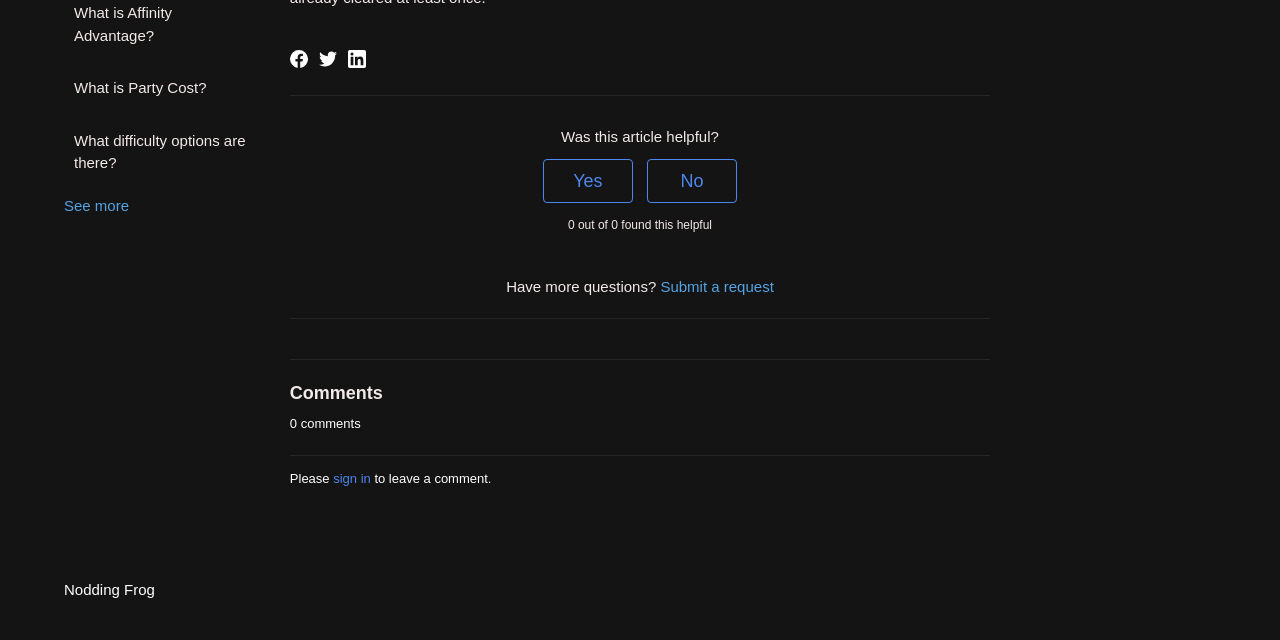Provide the bounding box coordinates of the UI element that matches the description: "What is Party Cost?".

[0.05, 0.105, 0.203, 0.171]